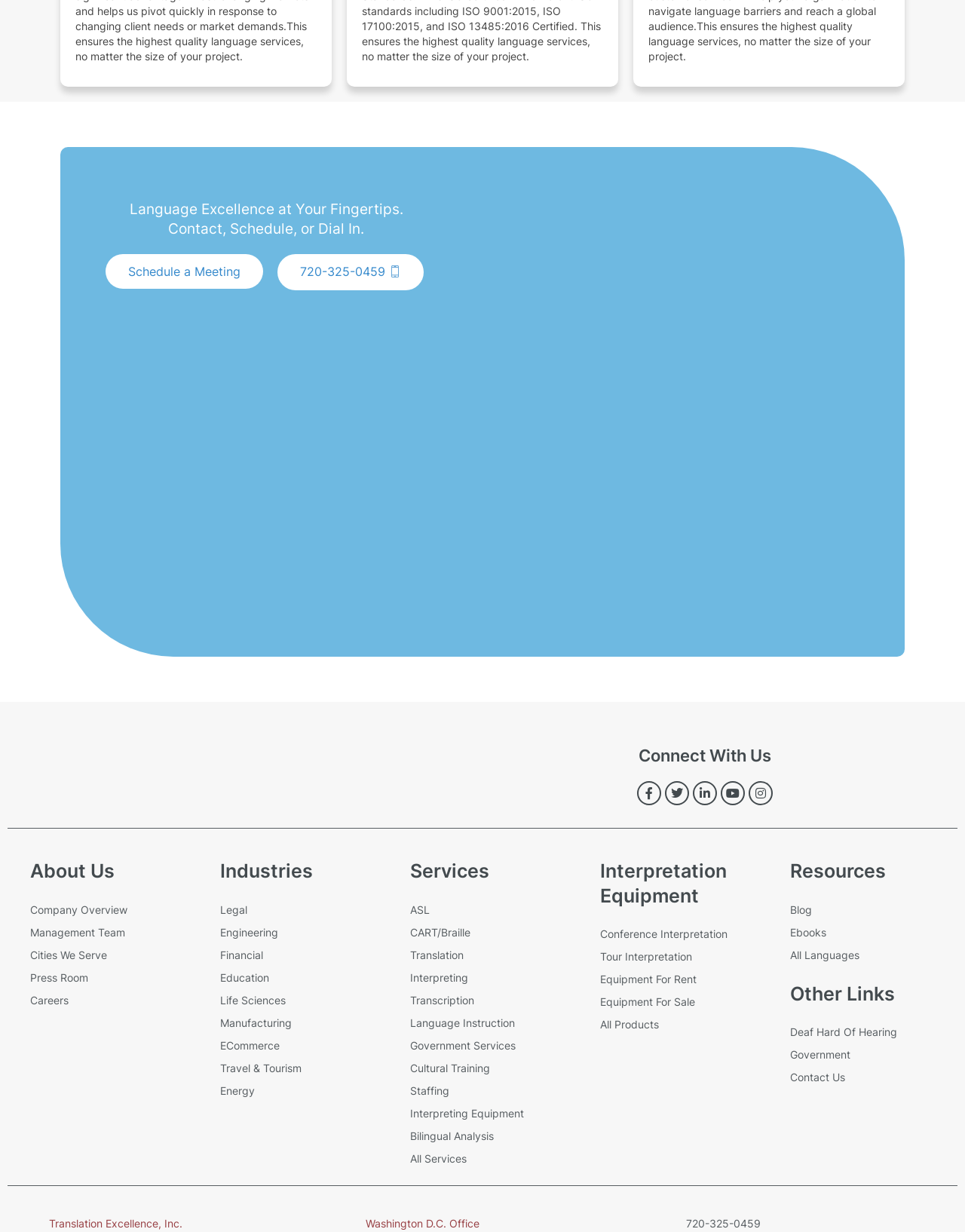What is the company's phone number?
Using the image as a reference, give an elaborate response to the question.

The phone number can be found in two places on the webpage. Firstly, it is located below the 'Schedule a Meeting' link, and secondly, it is mentioned at the bottom of the webpage in the 'Washington D.C. Office' section.